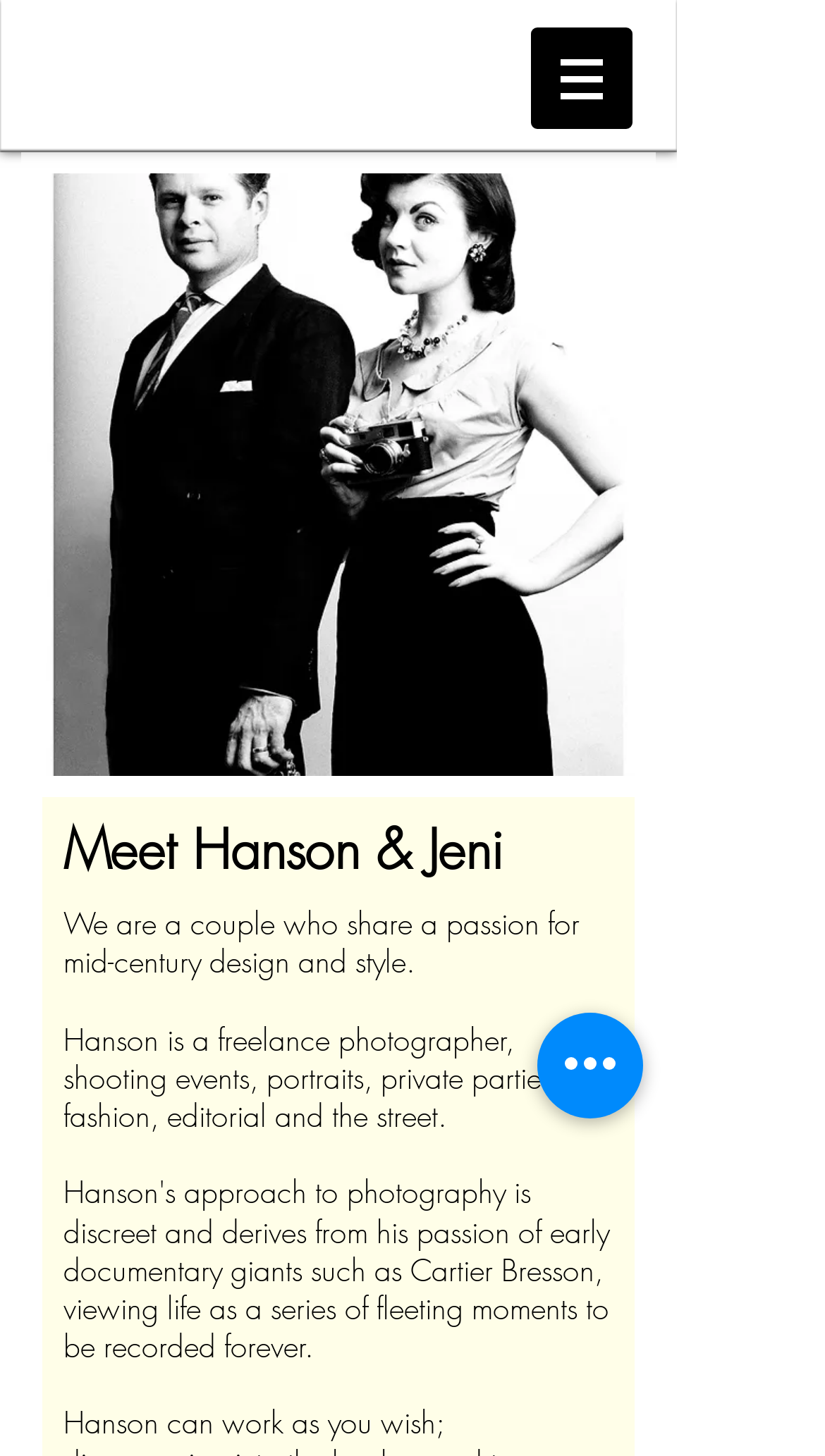What type of image is on the navigation button? Analyze the screenshot and reply with just one word or a short phrase.

No text